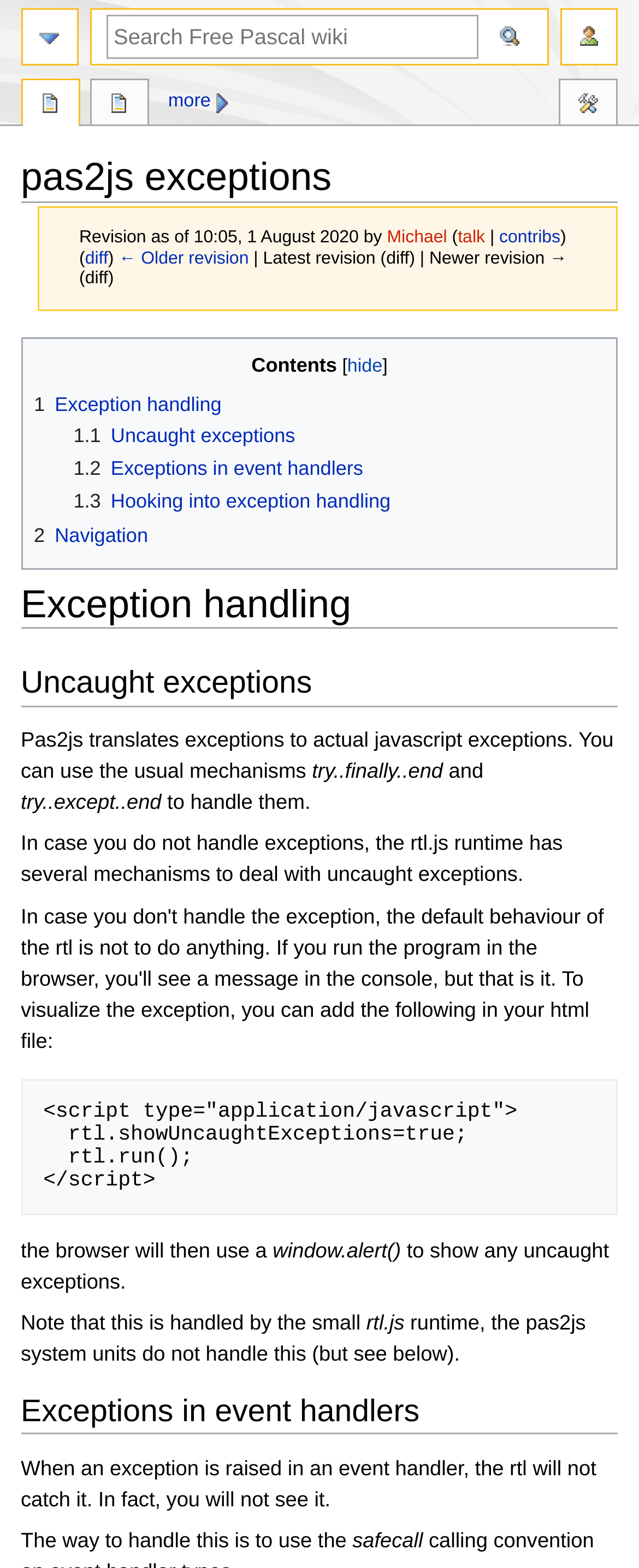Find the bounding box coordinates of the element to click in order to complete this instruction: "Go to page actions". The bounding box coordinates must be four float numbers between 0 and 1, denoted as [left, top, right, bottom].

[0.0, 0.05, 1.0, 0.081]